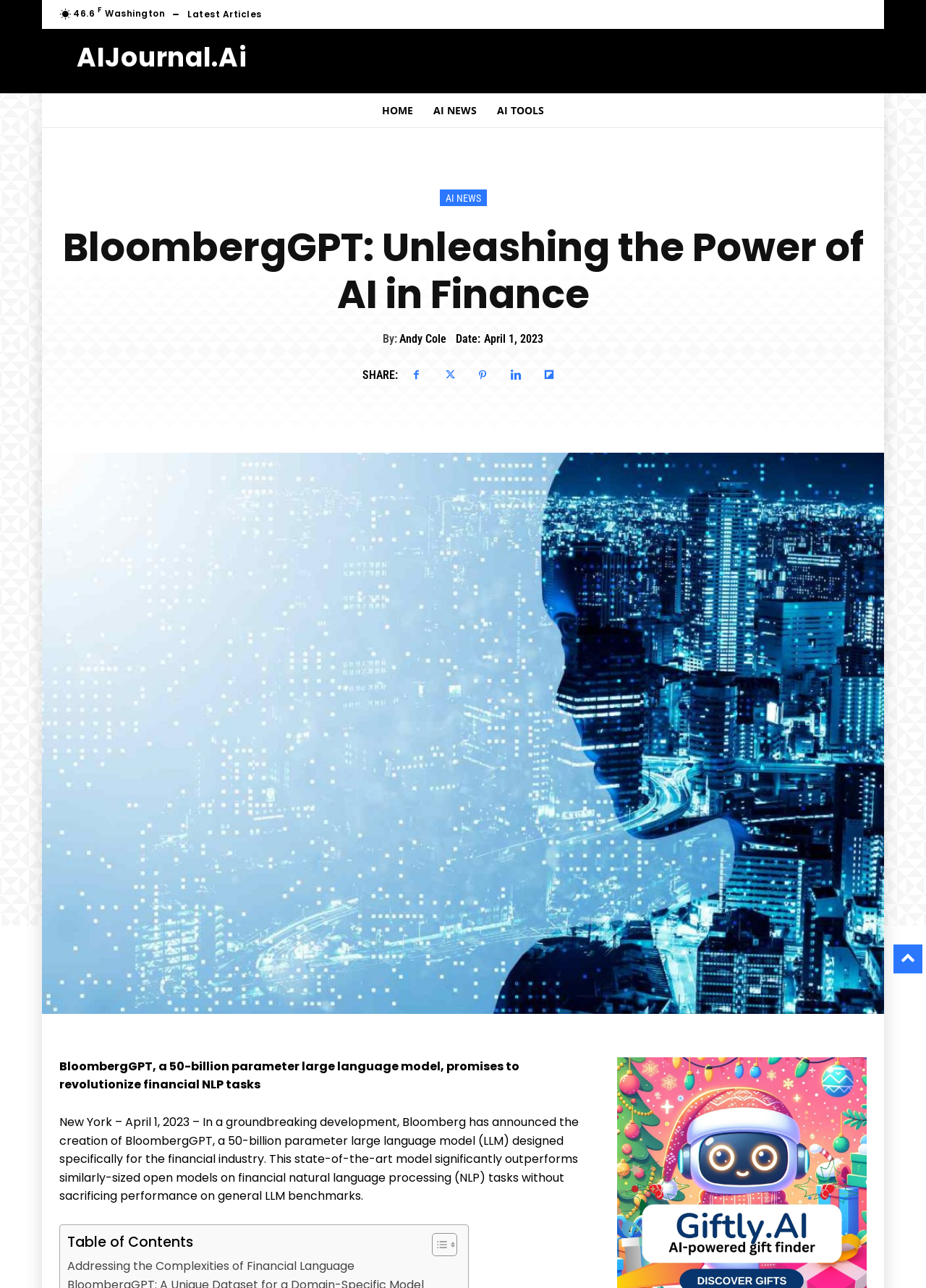Find the bounding box of the element with the following description: "FREE AI-powered gift-finding tool". The coordinates must be four float numbers between 0 and 1, formatted as [left, top, right, bottom].

[0.37, 0.587, 0.522, 0.596]